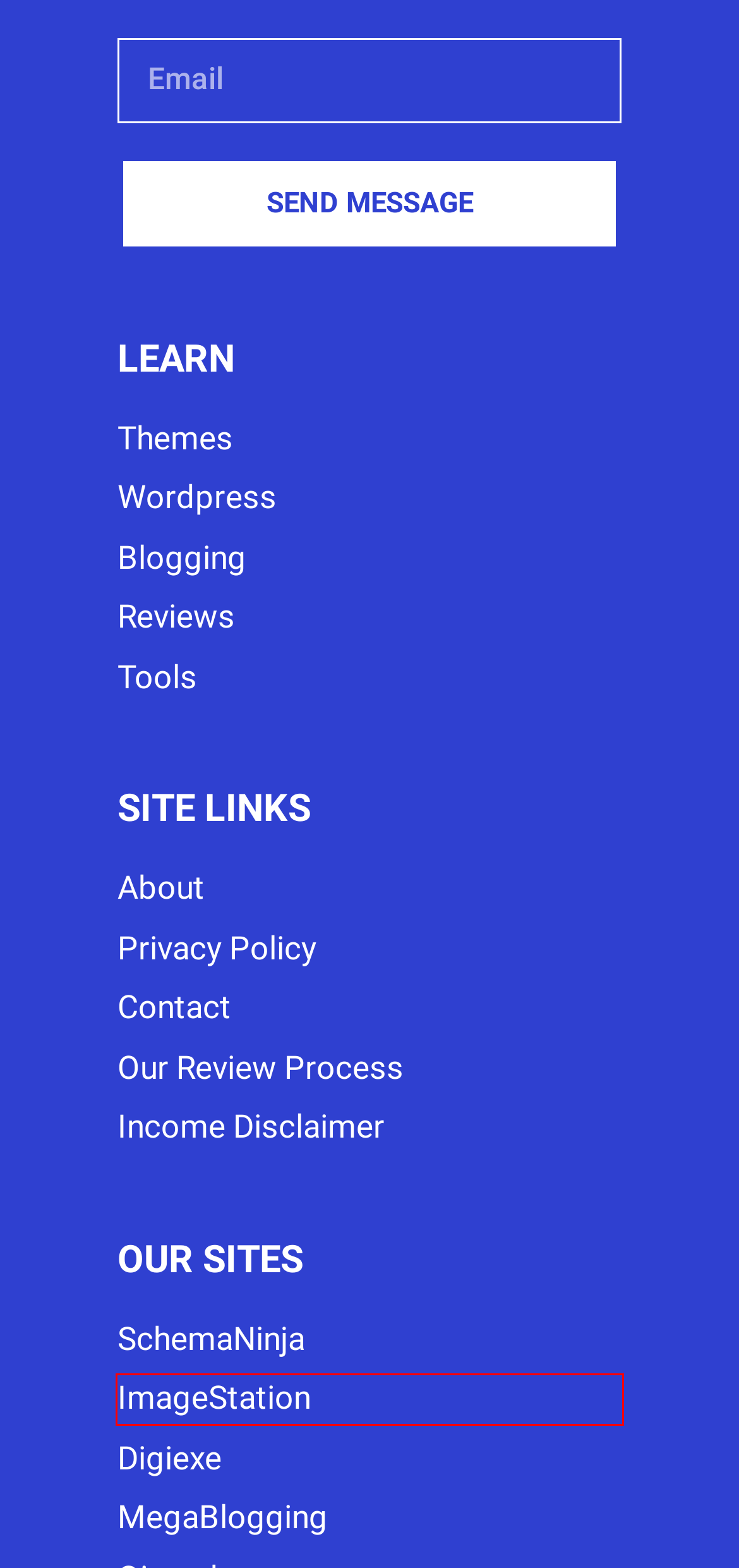You are presented with a screenshot of a webpage containing a red bounding box around an element. Determine which webpage description best describes the new webpage after clicking on the highlighted element. Here are the candidates:
A. Our Review Process - Mega Blogging
B. About Us
C. What Is Programming? | Ultimate Guide To Programming
D. Best WordPress Resources & Guides - Mega Blogging
E. Beaver Builder vs Divi: Which One Is The Best In 2024?
F. SchemaNinja - Best WordPress Plugin for Affiliates
G. Best Digital Marketing SEO Company - Top SEO Agency of India
H. SaaS Content Marketing Agency - ImageStation

H